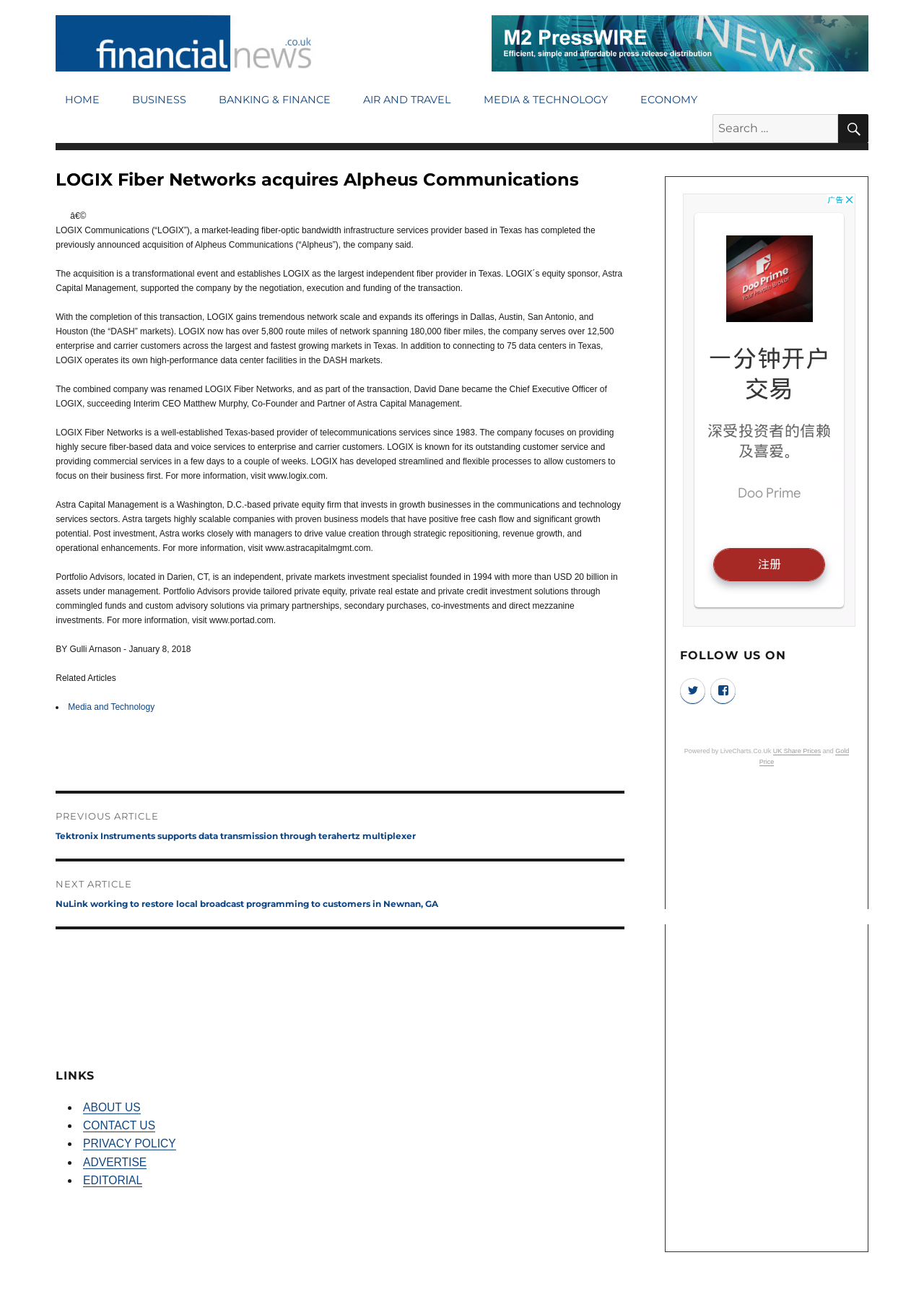Please locate the bounding box coordinates for the element that should be clicked to achieve the following instruction: "Follow on TWITTER". Ensure the coordinates are given as four float numbers between 0 and 1, i.e., [left, top, right, bottom].

[0.736, 0.524, 0.764, 0.544]